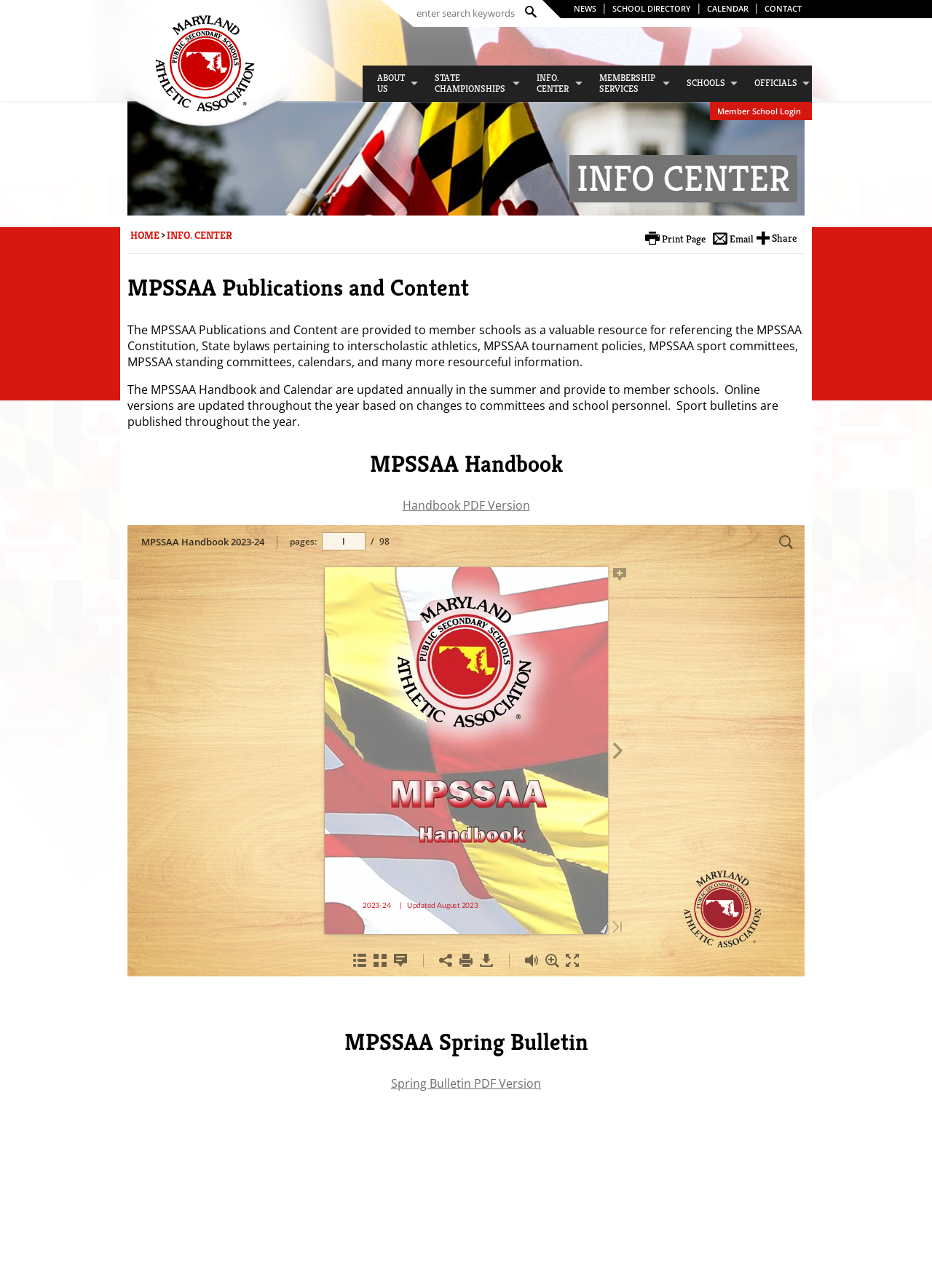Please mark the clickable region by giving the bounding box coordinates needed to complete this instruction: "Subscribe to Communiqué – free e-zine".

None